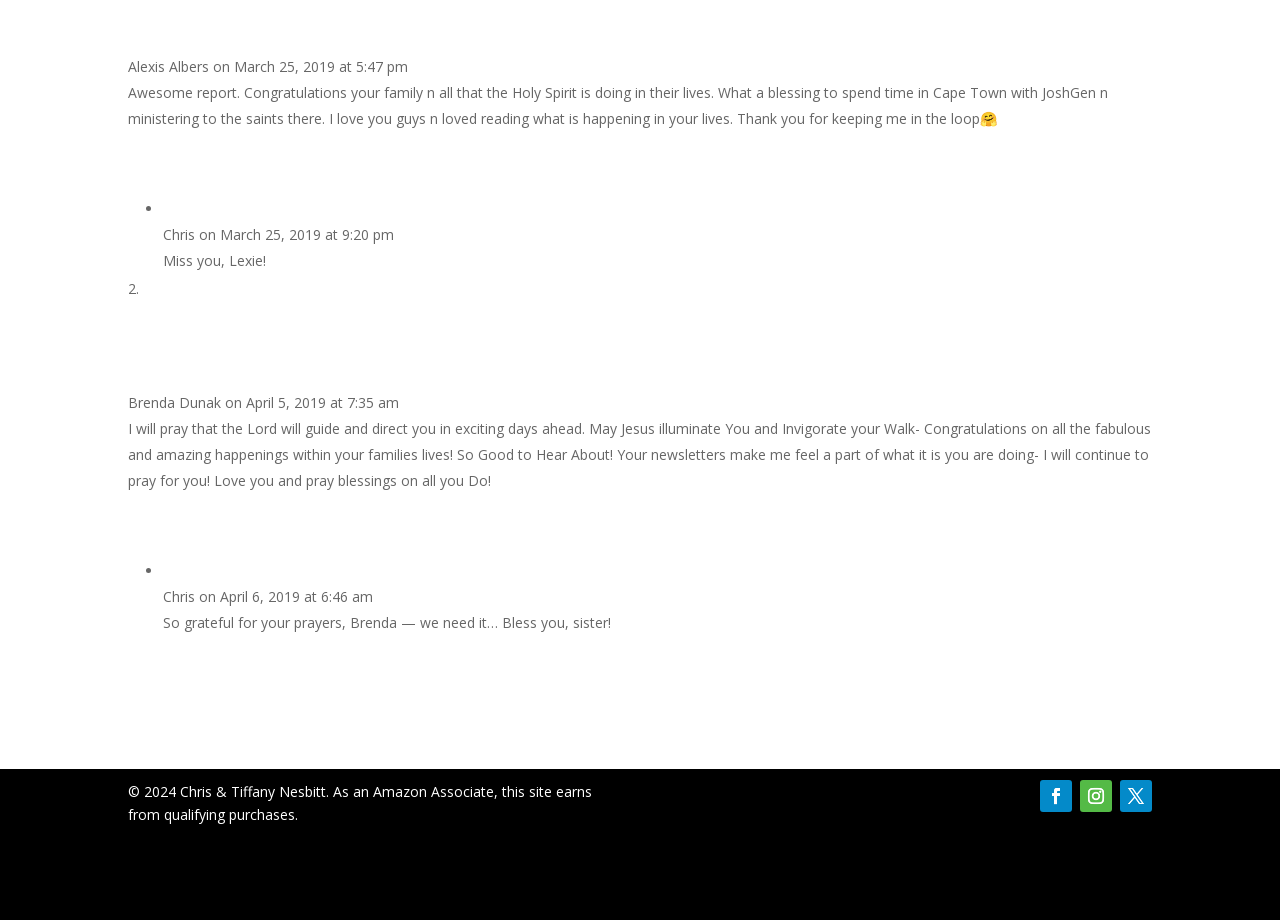Please find the bounding box for the UI component described as follows: "Follow".

[0.875, 0.847, 0.9, 0.882]